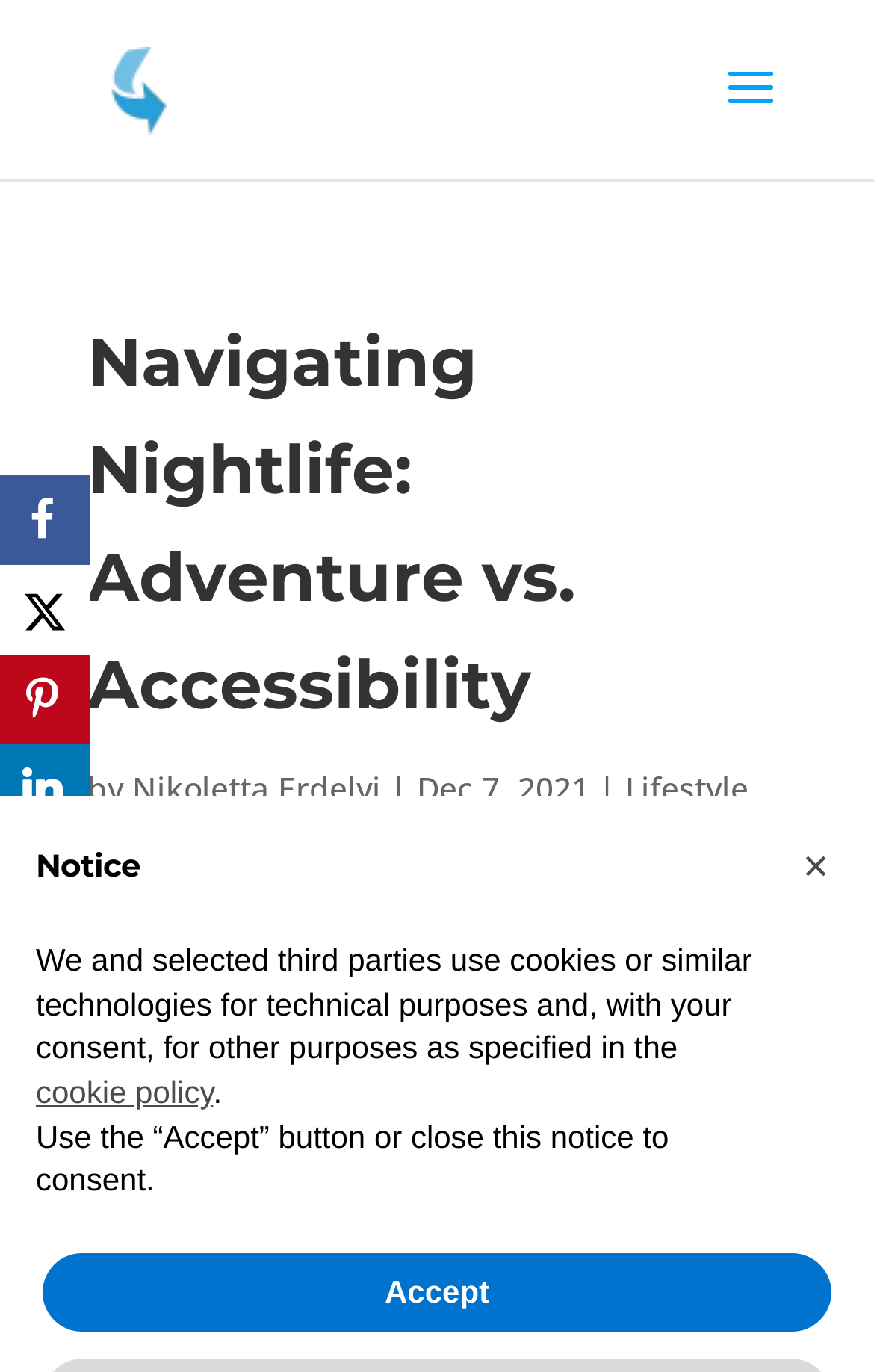Predict the bounding box coordinates of the UI element that matches this description: "alt="AccessNow"". The coordinates should be in the format [left, top, right, bottom] with each value between 0 and 1.

[0.11, 0.047, 0.21, 0.078]